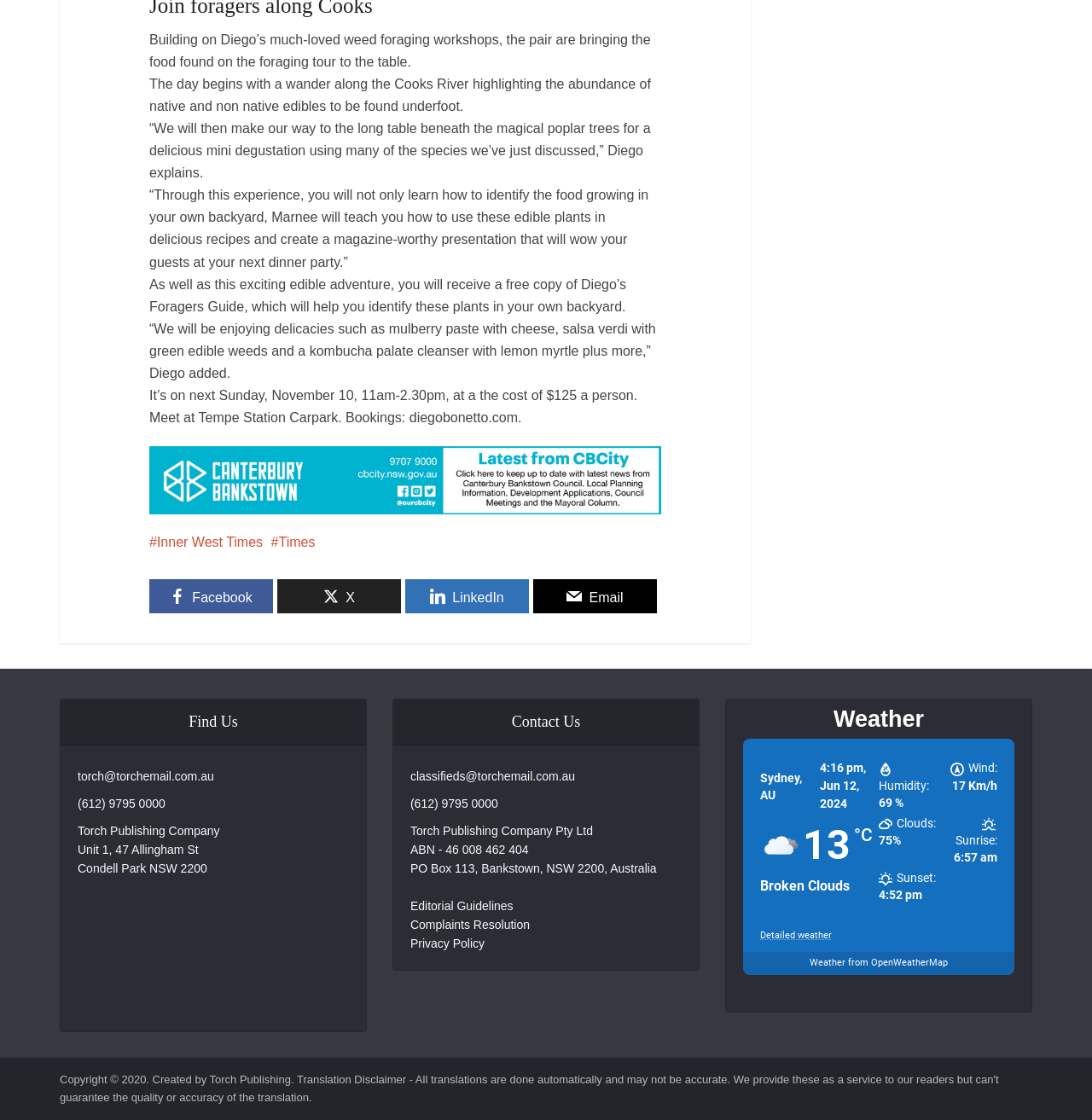Extract the bounding box for the UI element that matches this description: "Inner West Times".

[0.137, 0.478, 0.241, 0.491]